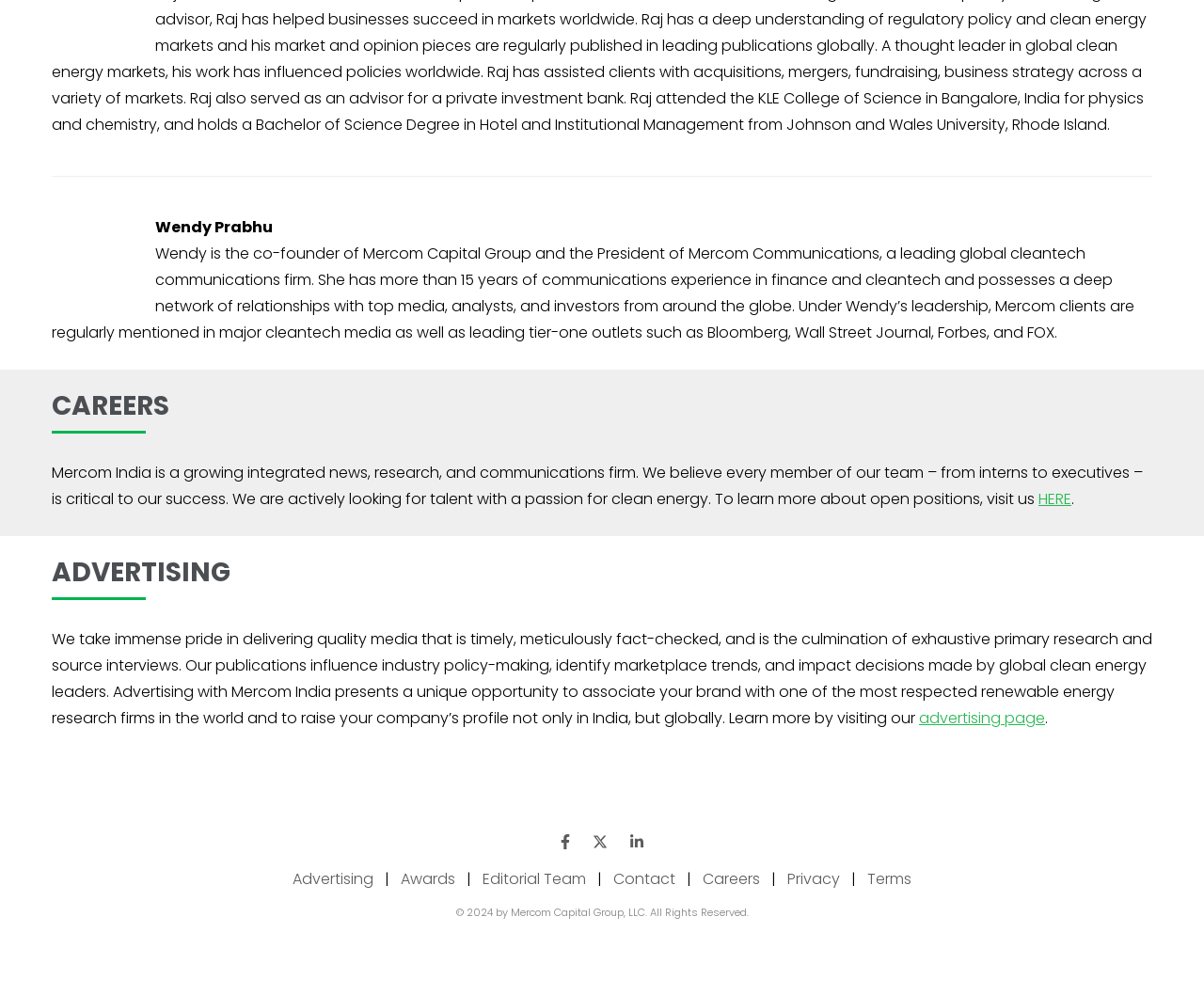Can you find the bounding box coordinates for the element to click on to achieve the instruction: "View Wendy Prabhu's profile"?

[0.129, 0.217, 0.227, 0.239]